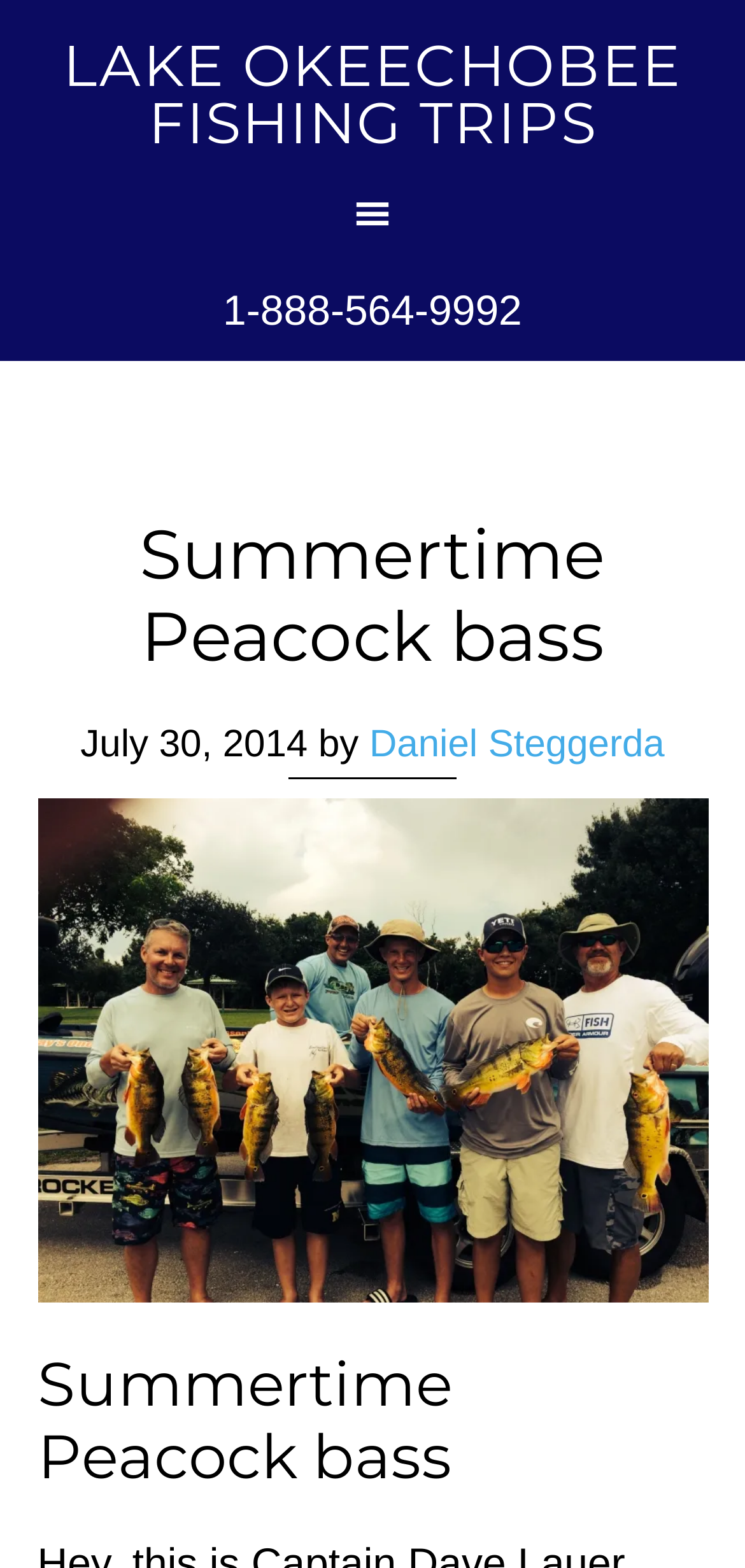Extract the bounding box coordinates of the UI element described: "Lake Okeechobee Fishing Trips". Provide the coordinates in the format [left, top, right, bottom] with values ranging from 0 to 1.

[0.085, 0.019, 0.915, 0.101]